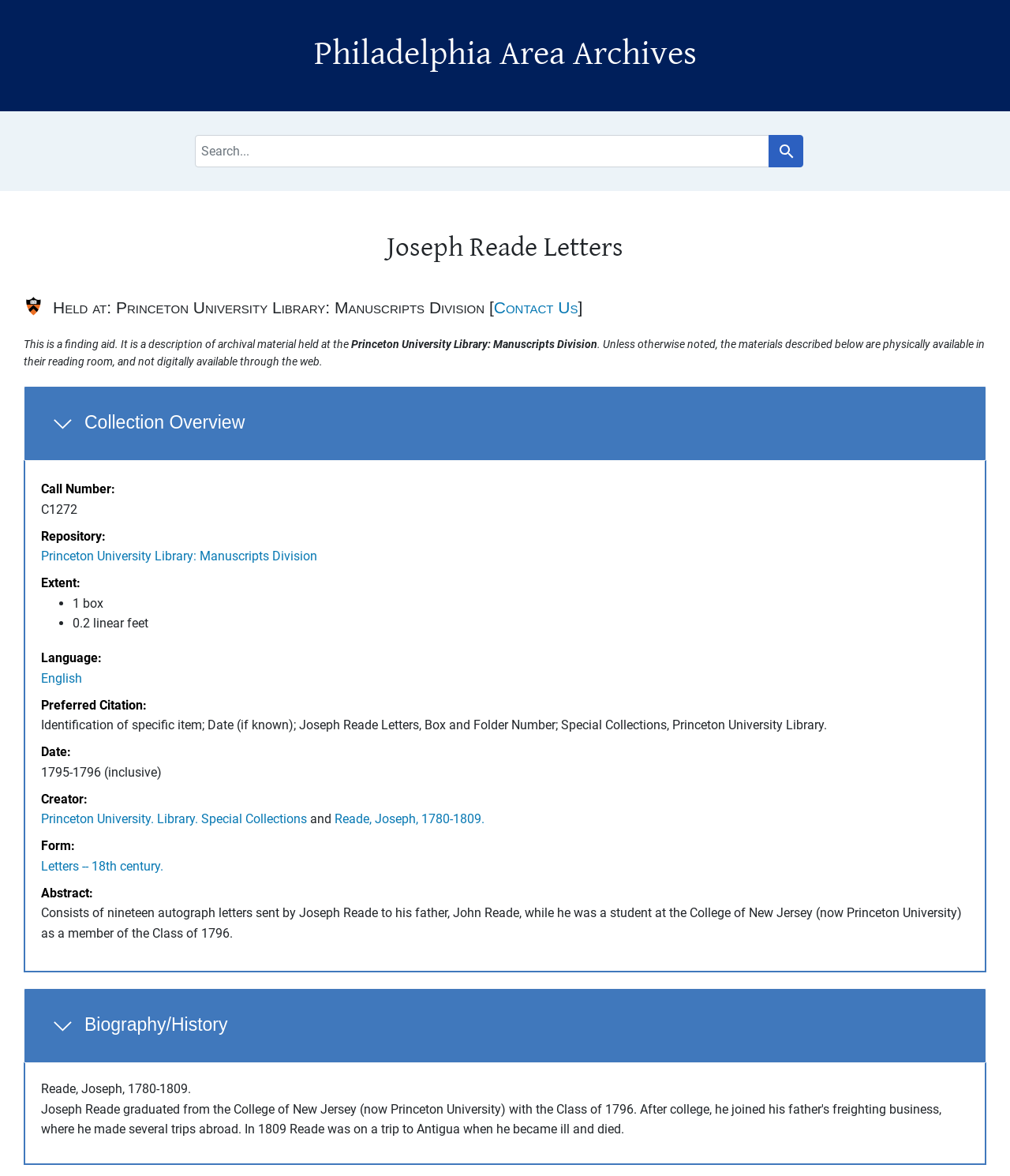Can you specify the bounding box coordinates for the region that should be clicked to fulfill this instruction: "View Collection Overview".

[0.023, 0.328, 0.977, 0.392]